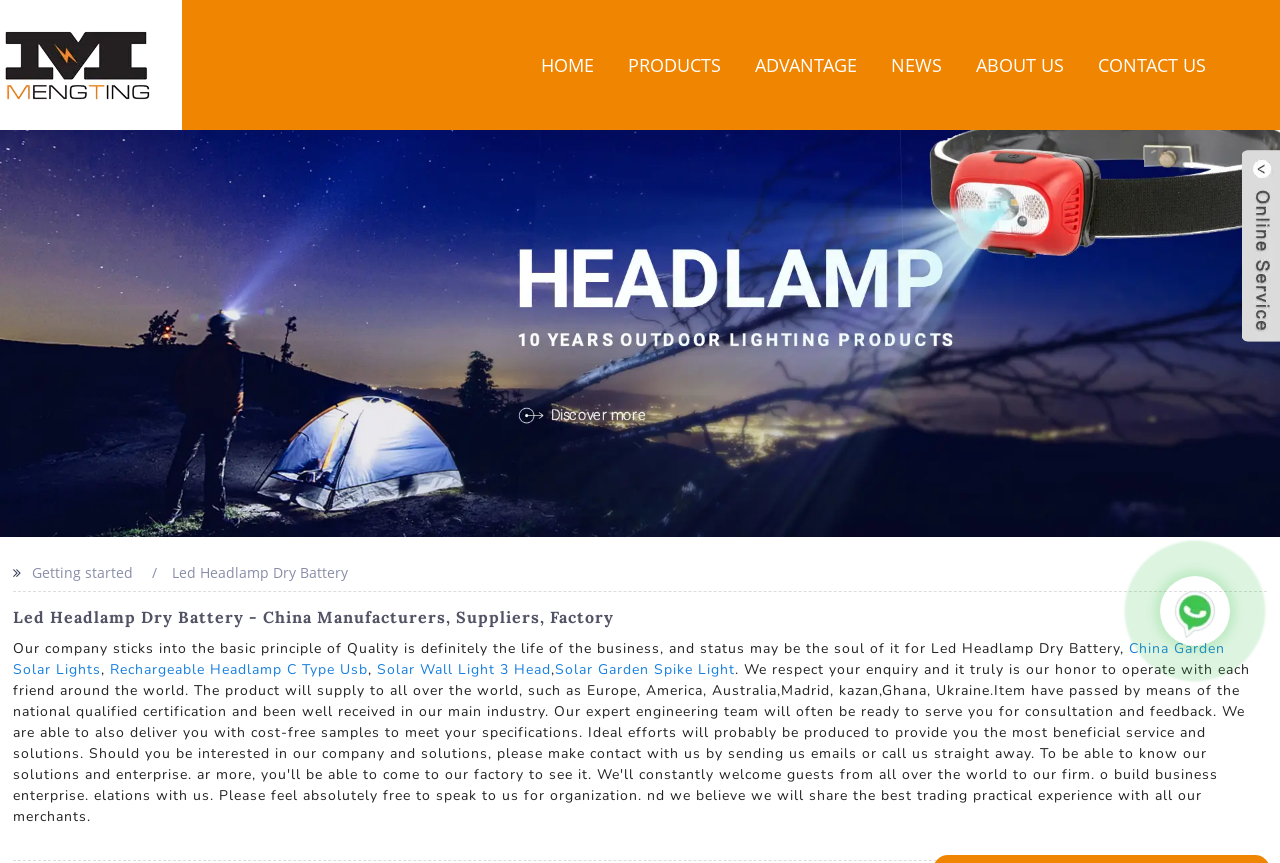Identify the coordinates of the bounding box for the element that must be clicked to accomplish the instruction: "Go to HOME page".

[0.423, 0.0, 0.464, 0.151]